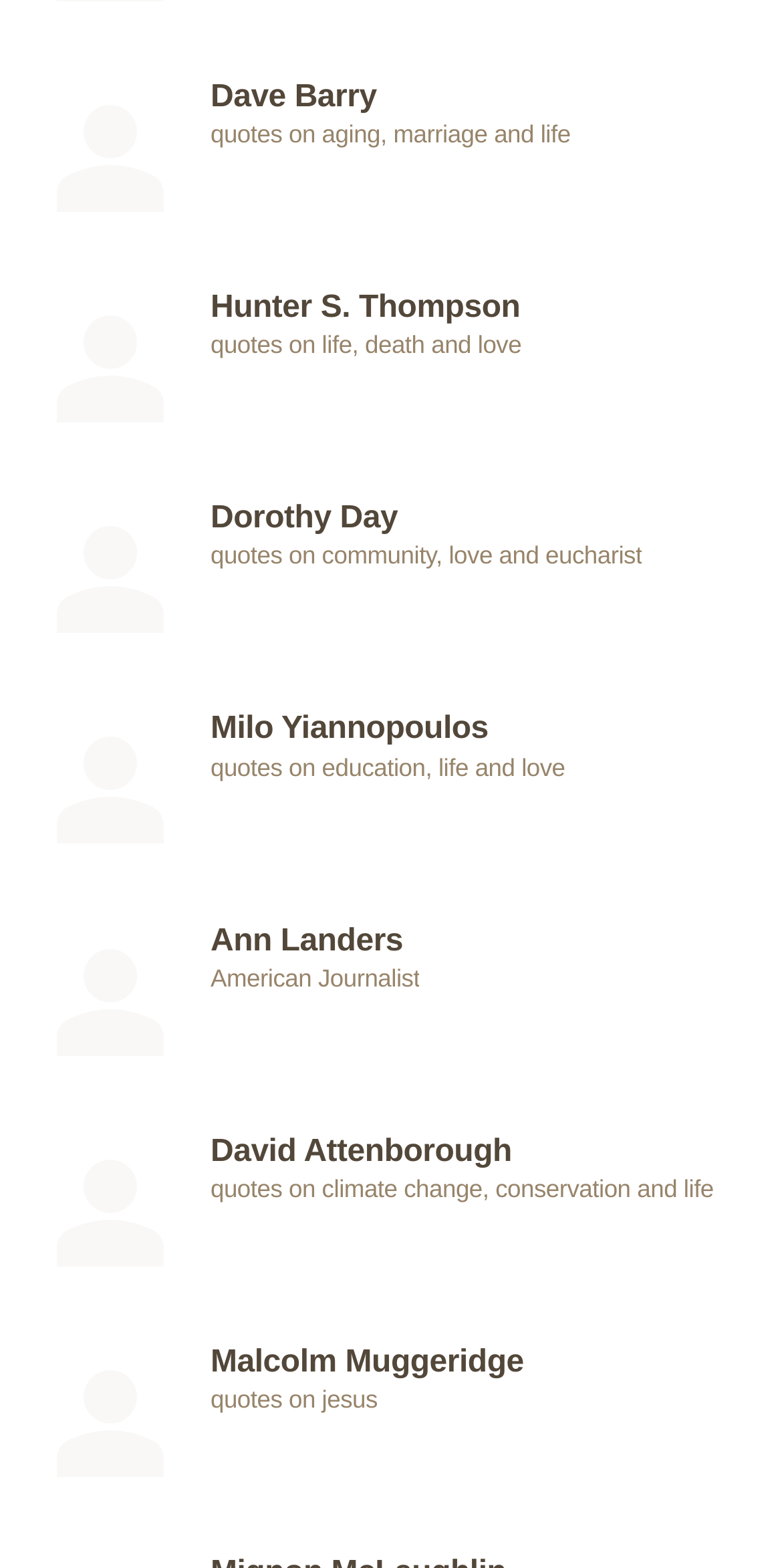How many authors are listed on this webpage?
Answer the question with as much detail as you can, using the image as a reference.

There are six links on the webpage, each with an image and a heading containing the name of an author. Therefore, there are six authors listed on this webpage.